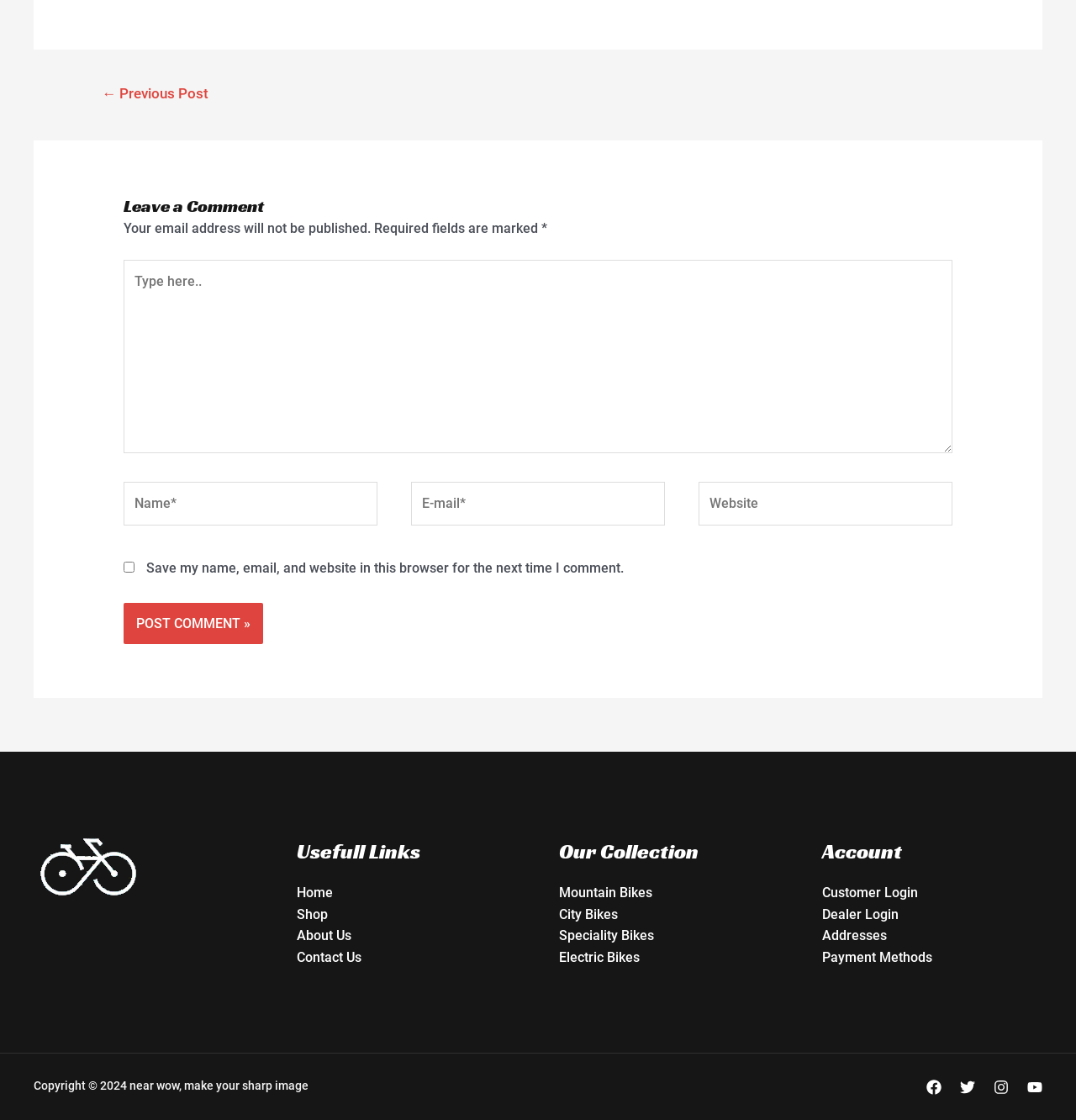Specify the bounding box coordinates of the area to click in order to execute this command: 'Login to Customer Account'. The coordinates should consist of four float numbers ranging from 0 to 1, and should be formatted as [left, top, right, bottom].

[0.764, 0.79, 0.853, 0.804]